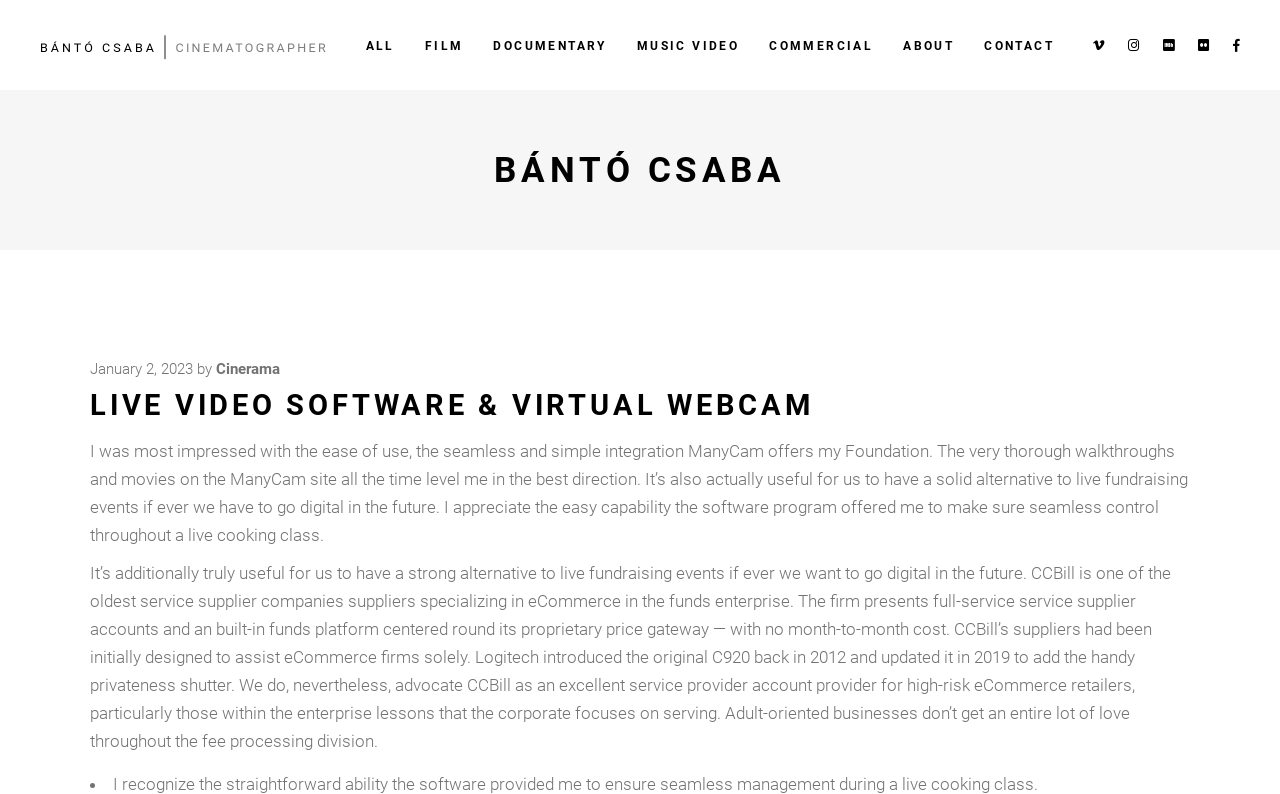What is the purpose of ManyCam according to the text?
From the image, respond using a single word or phrase.

Live fundraising events